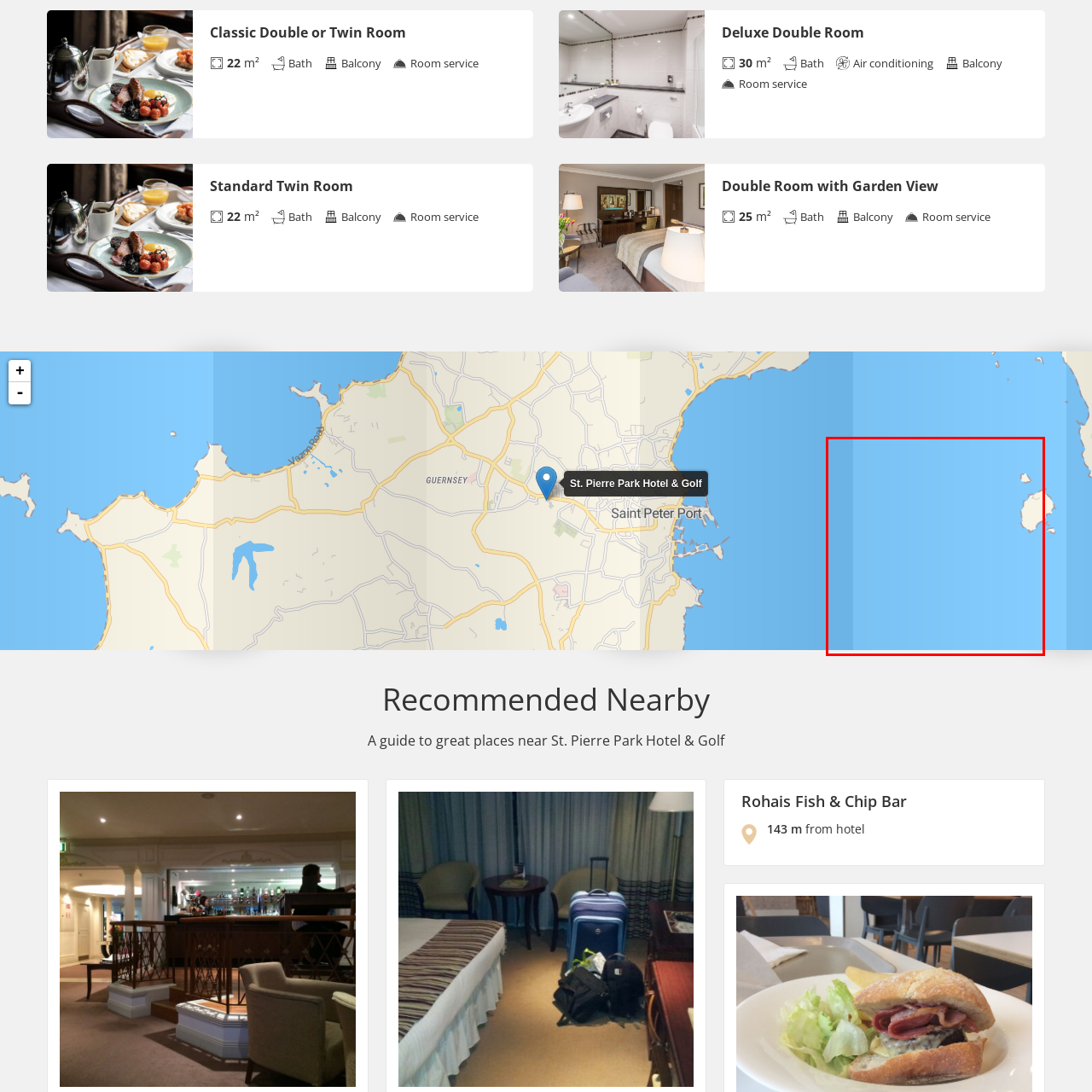Study the part of the image enclosed in the turquoise frame and answer the following question with detailed information derived from the image: 
What does the blue background in the image represent?

The blue background in the image is likely a visual representation of the sky or nearby waters, which helps to provide a sense of the hotel's geographical location and its relationship to its surroundings.